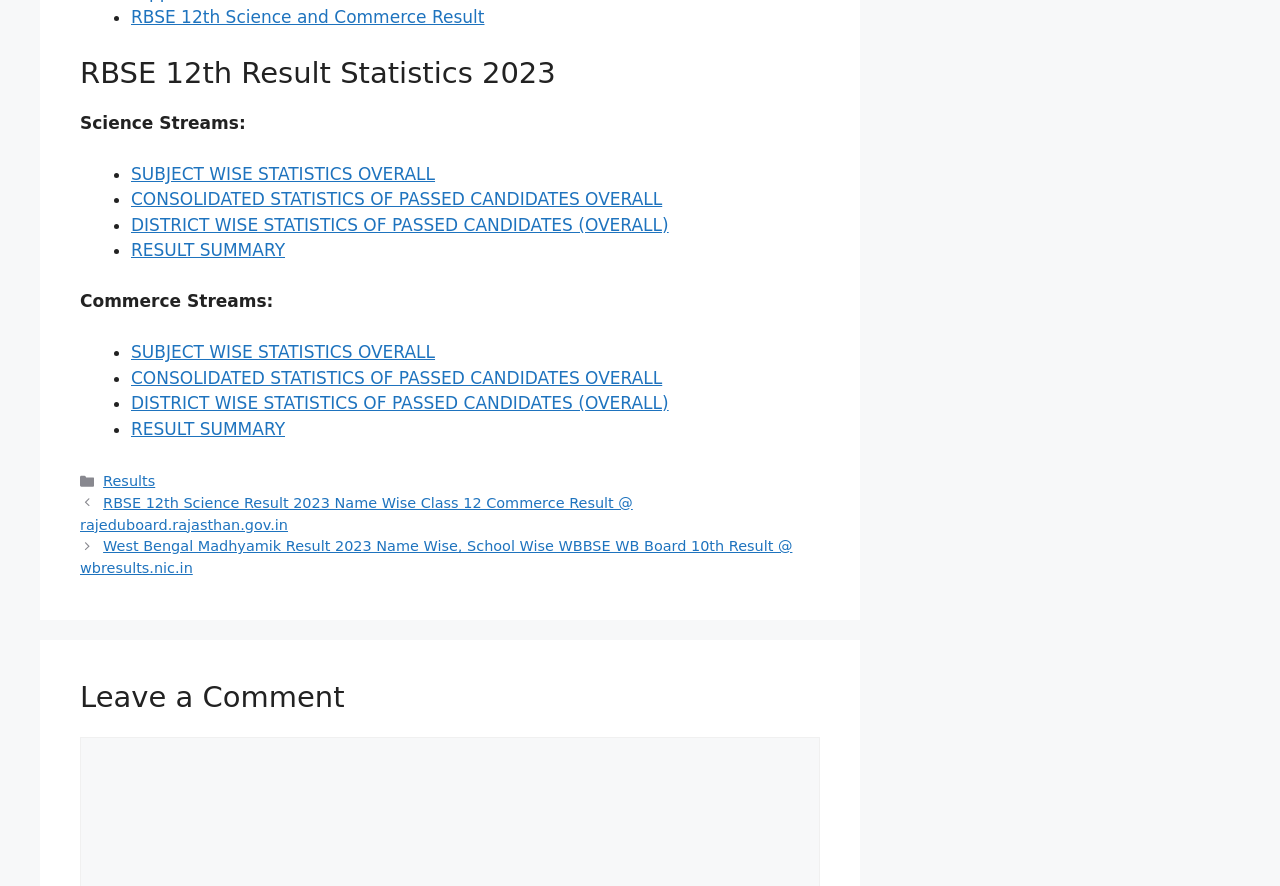Locate the bounding box coordinates of the element to click to perform the following action: 'View RBSE 12th Science and Commerce Result'. The coordinates should be given as four float values between 0 and 1, in the form of [left, top, right, bottom].

[0.102, 0.008, 0.379, 0.031]